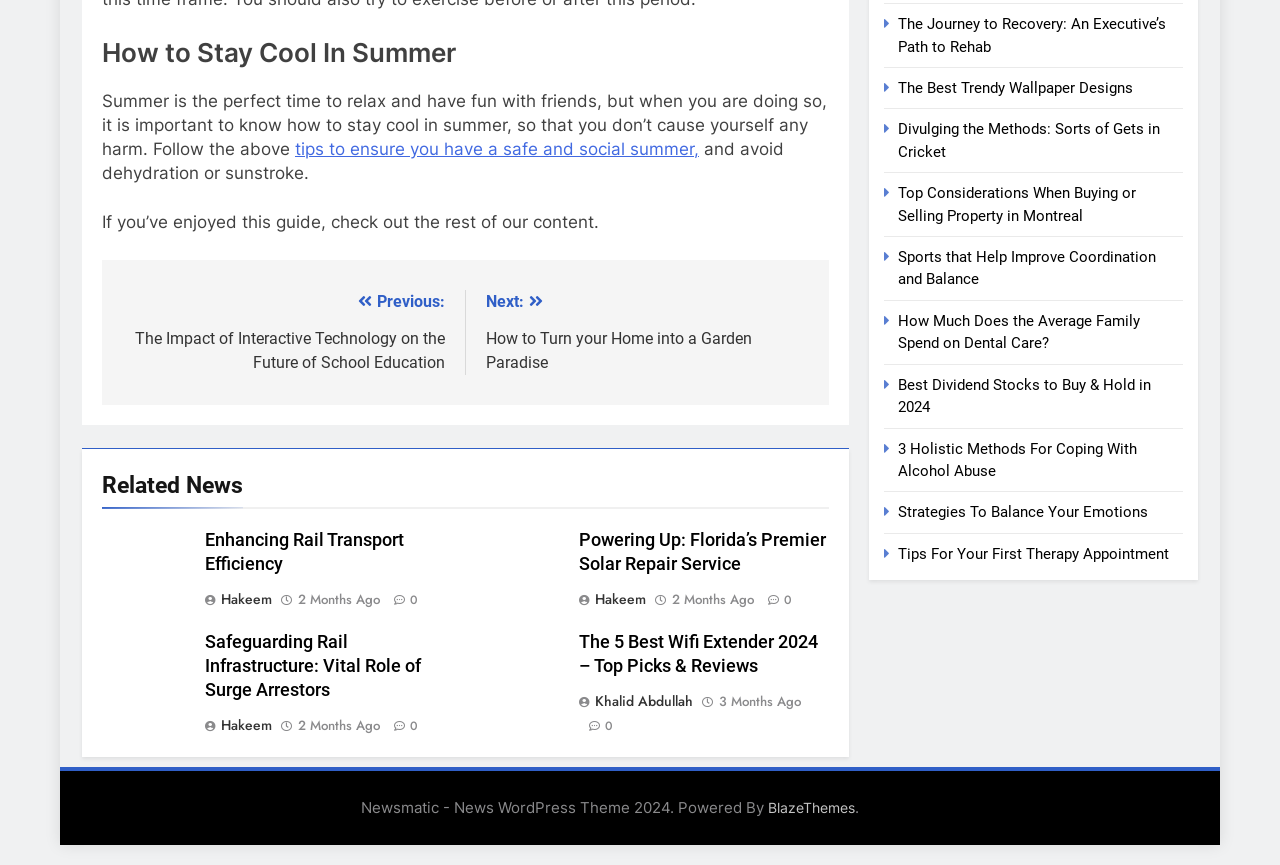What is the purpose of the 'Posts' navigation section?
Look at the image and answer the question with a single word or phrase.

To navigate between posts